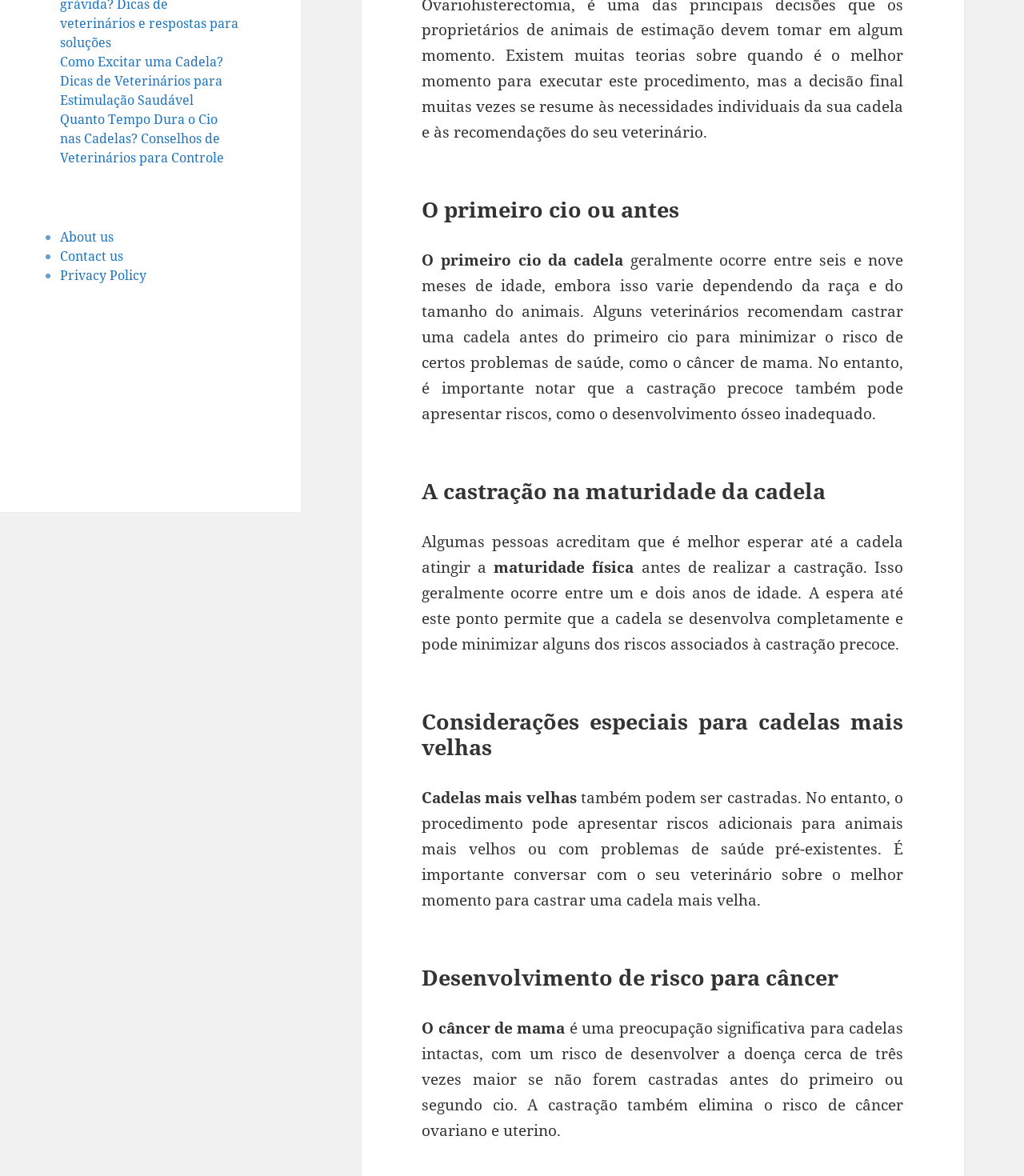Locate the bounding box of the UI element described in the following text: "About us".

[0.059, 0.194, 0.111, 0.209]